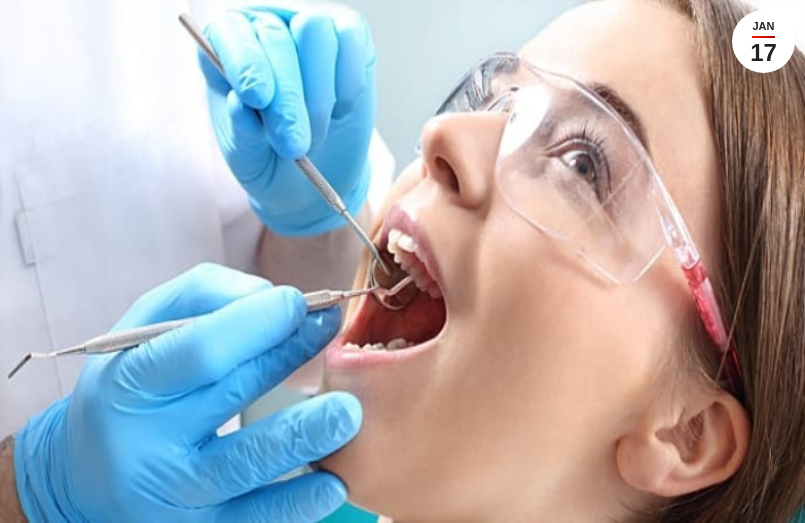Provide a comprehensive description of the image.

The image depicts a dental examination scene in a clinical setting. A dentist, whose hands are gloved in blue, is using dental tools on a patient to inspect her oral cavity for potential dental issues. The patient, a young woman, appears calm as she is receiving treatment. She wears protective eyewear and her mouth is open, showcasing her teeth while the dentist carefully examines them. The background is softly blurred, emphasizing the professional, sterile environment of a dental office. In the corner, a date marker indicates "JAN 17," suggesting the context of dental care on that specific day, reinforcing the importance of regular dental check-ups.